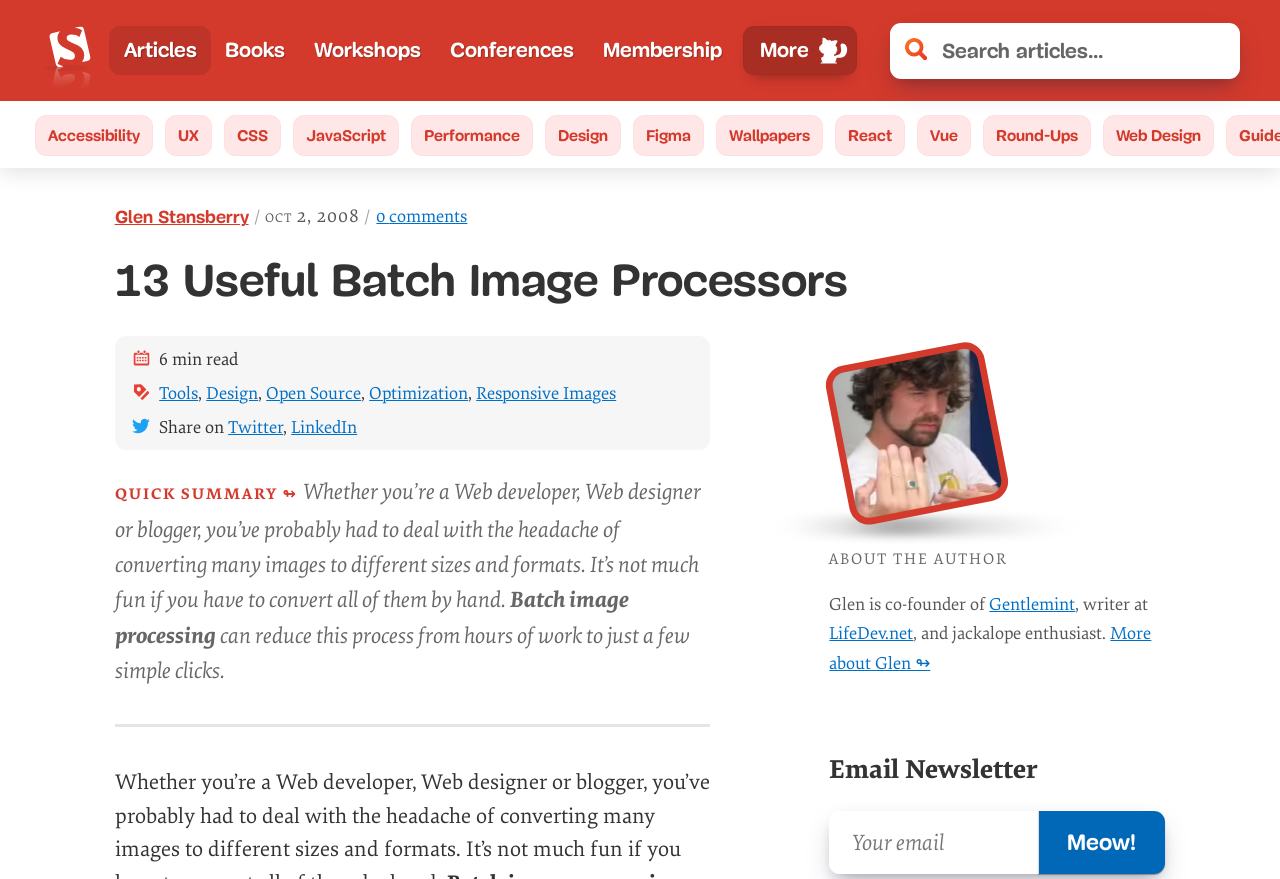Identify the bounding box for the UI element described as: "More Less Menu Less". The coordinates should be four float numbers between 0 and 1, i.e., [left, top, right, bottom].

[0.581, 0.03, 0.67, 0.085]